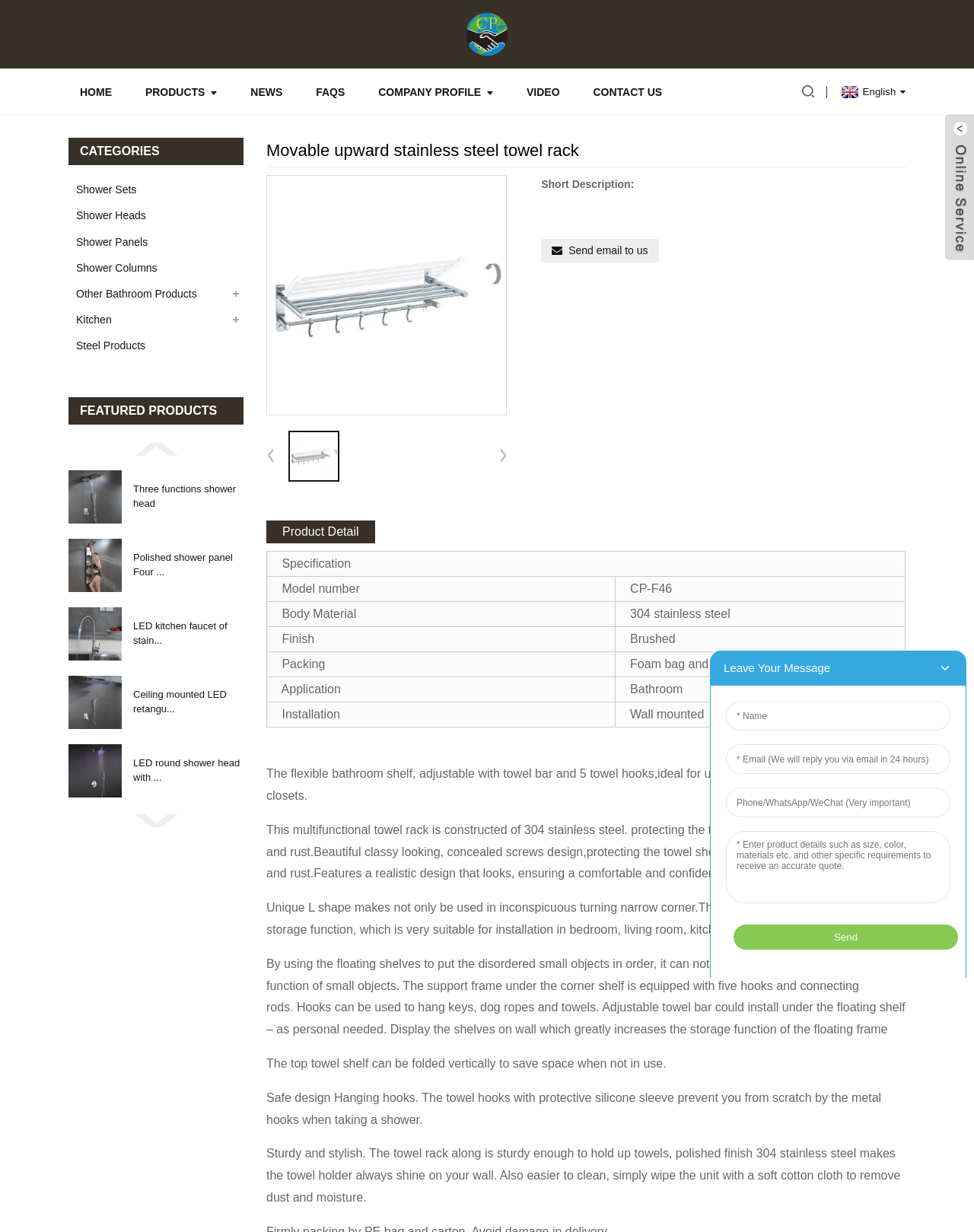Locate the bounding box coordinates of the area where you should click to accomplish the instruction: "Click on Next slide".

[0.07, 0.655, 0.25, 0.675]